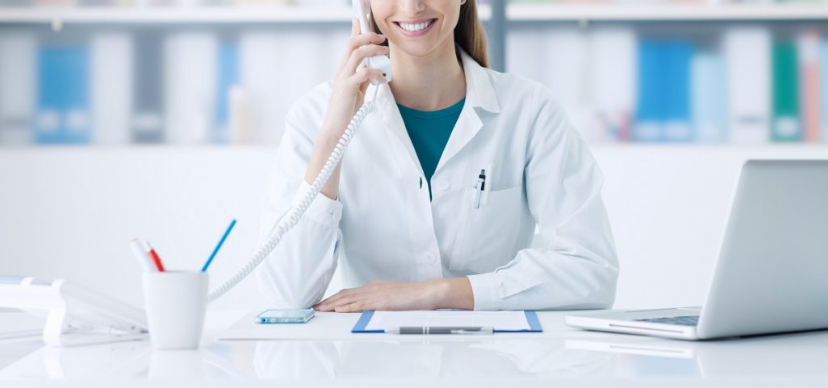What is on the desk in front of her?
Using the image as a reference, deliver a detailed and thorough answer to the question.

The desk in front of the woman is organized and features a laptop, a smartphone, and a stack of documents underneath a blue clipboard, suggesting a busy medical practice with various tools and resources at her disposal.